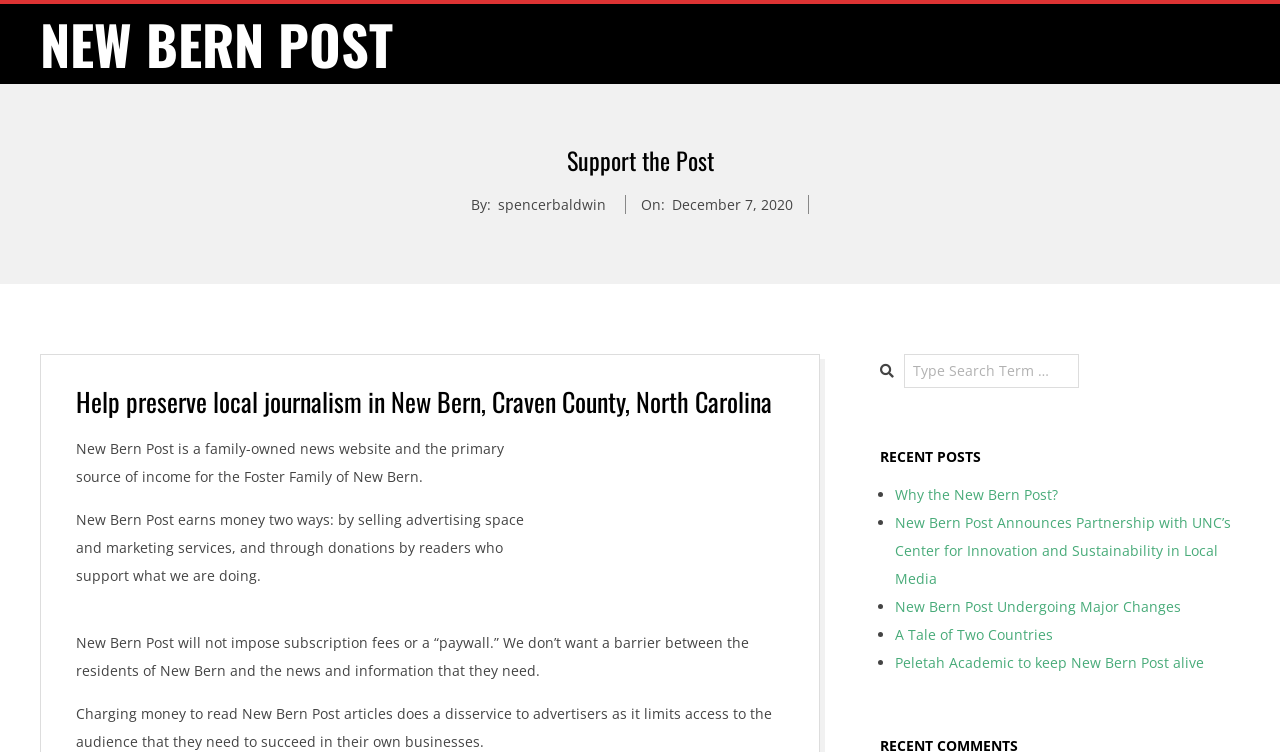Please identify the bounding box coordinates of where to click in order to follow the instruction: "Read the 'Why the New Bern Post?' article".

[0.699, 0.645, 0.827, 0.671]